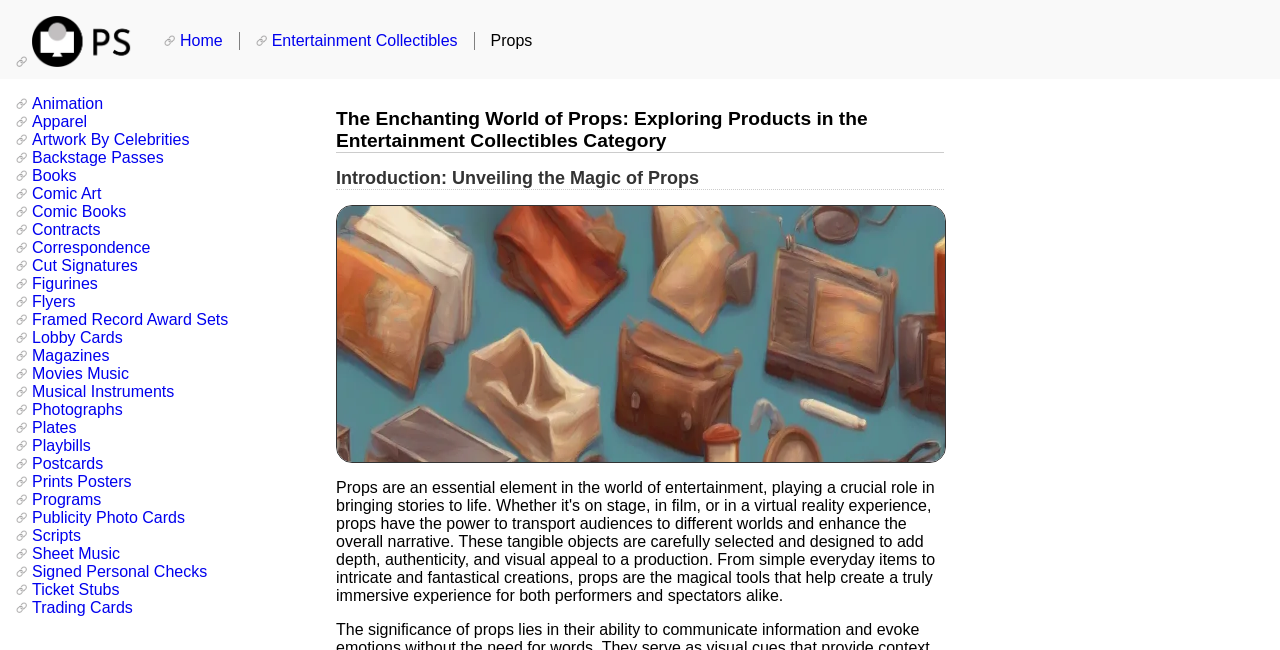Using the webpage screenshot and the element description Home, determine the bounding box coordinates. Specify the coordinates in the format (top-left x, top-left y, bottom-right x, bottom-right y) with values ranging from 0 to 1.

[0.128, 0.049, 0.186, 0.077]